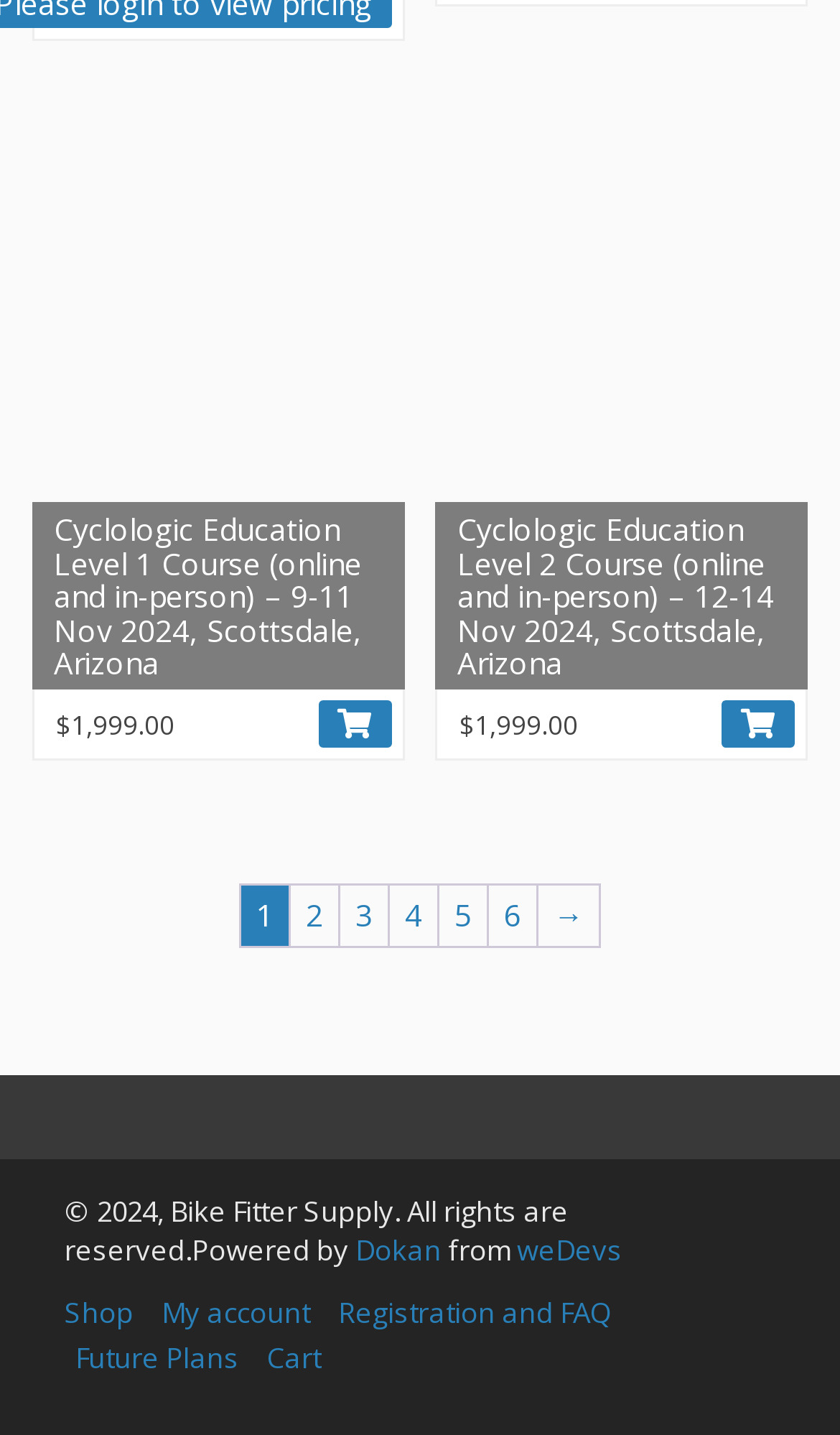What is the copyright year of Bike Fitter Supply?
Please ensure your answer to the question is detailed and covers all necessary aspects.

The copyright year can be found in the StaticText element at the bottom of the page, which says '© 2024, Bike Fitter Supply. All rights are reserved.'.